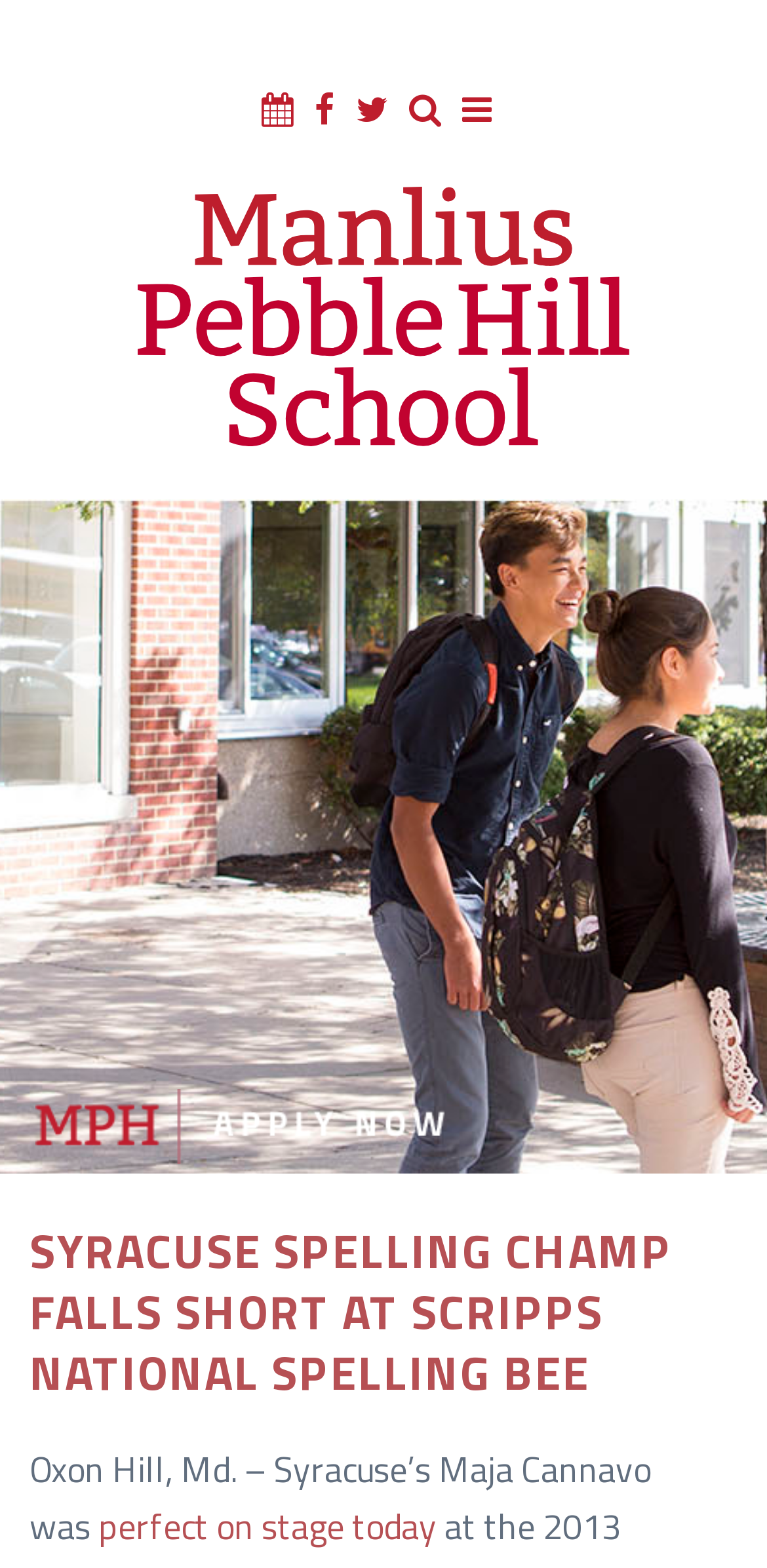Based on the element description: "alt="MPH Apply Now"", identify the bounding box coordinates for this UI element. The coordinates must be four float numbers between 0 and 1, listed as [left, top, right, bottom].

[0.038, 0.702, 0.579, 0.736]